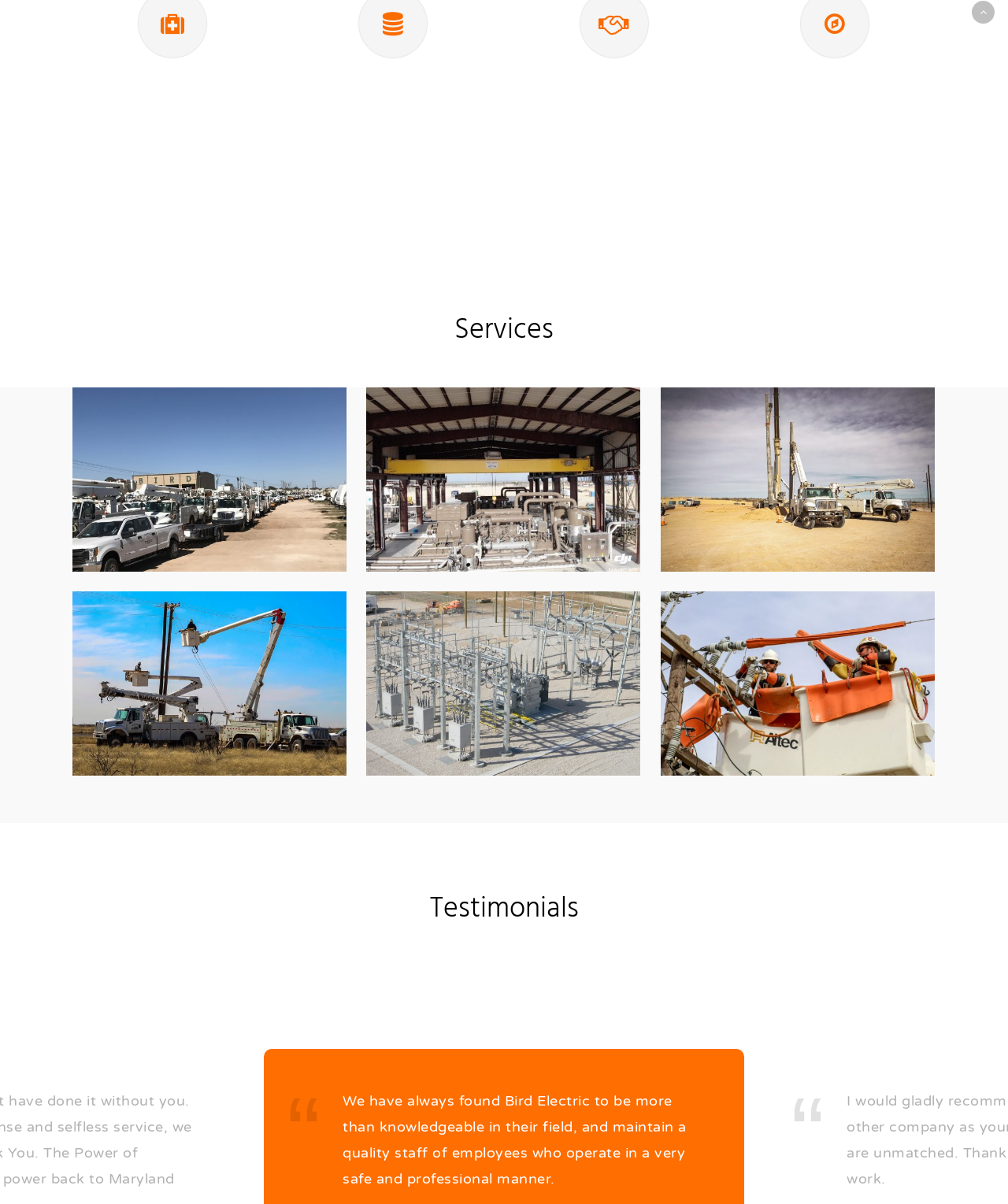Please find the bounding box for the following UI element description. Provide the coordinates in (top-left x, top-left y, bottom-right x, bottom-right y) format, with values between 0 and 1: parent_node: Substations

[0.363, 0.491, 0.635, 0.644]